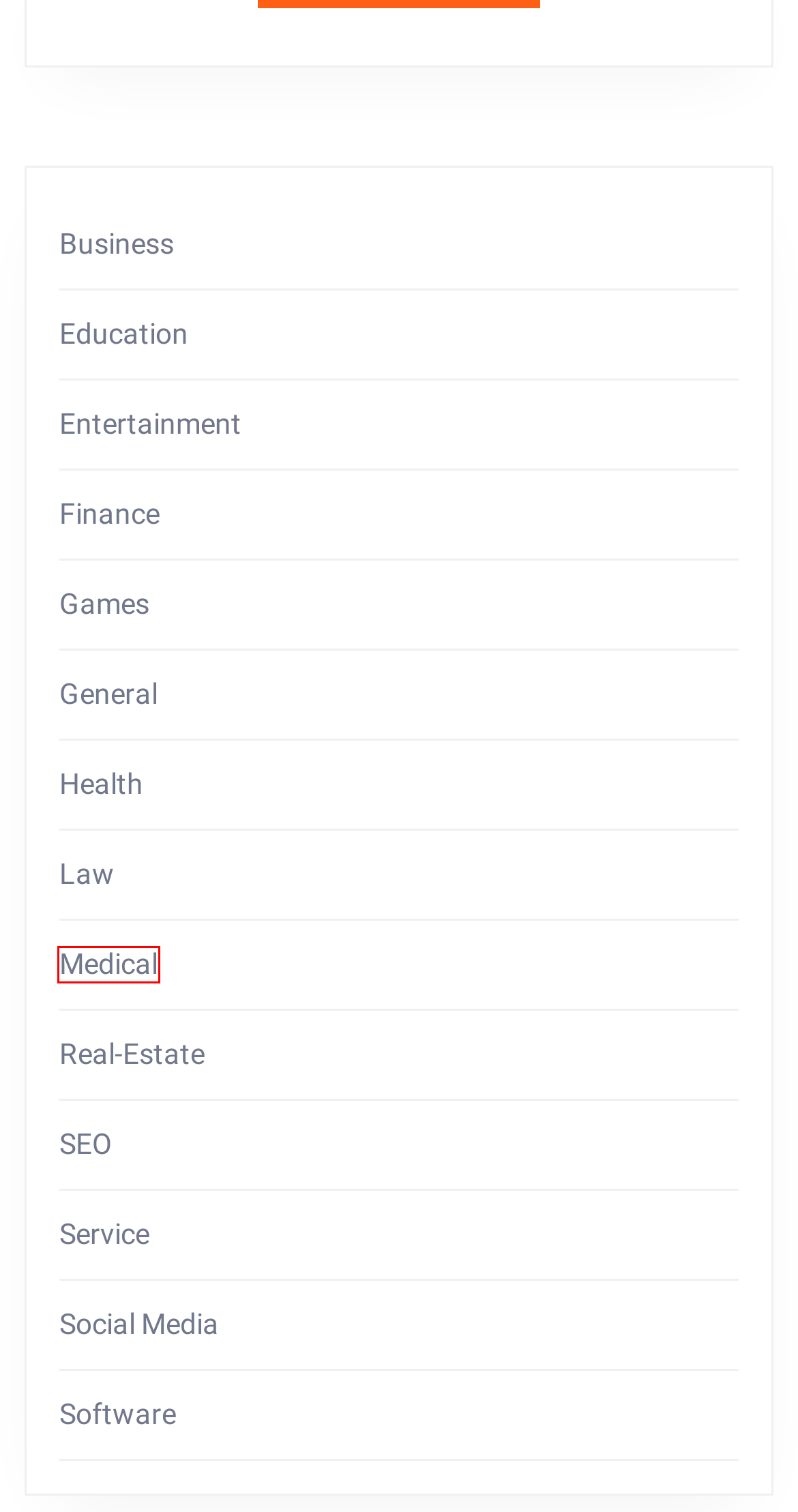Analyze the screenshot of a webpage that features a red rectangle bounding box. Pick the webpage description that best matches the new webpage you would see after clicking on the element within the red bounding box. Here are the candidates:
A. Law – Wildfire at Midnight
B. Social Media – Wildfire at Midnight
C. Medical – Wildfire at Midnight
D. Business – Wildfire at Midnight
E. Entertainment – Wildfire at Midnight
F. Real-Estate – Wildfire at Midnight
G. Software – Wildfire at Midnight
H. General – Wildfire at Midnight

C